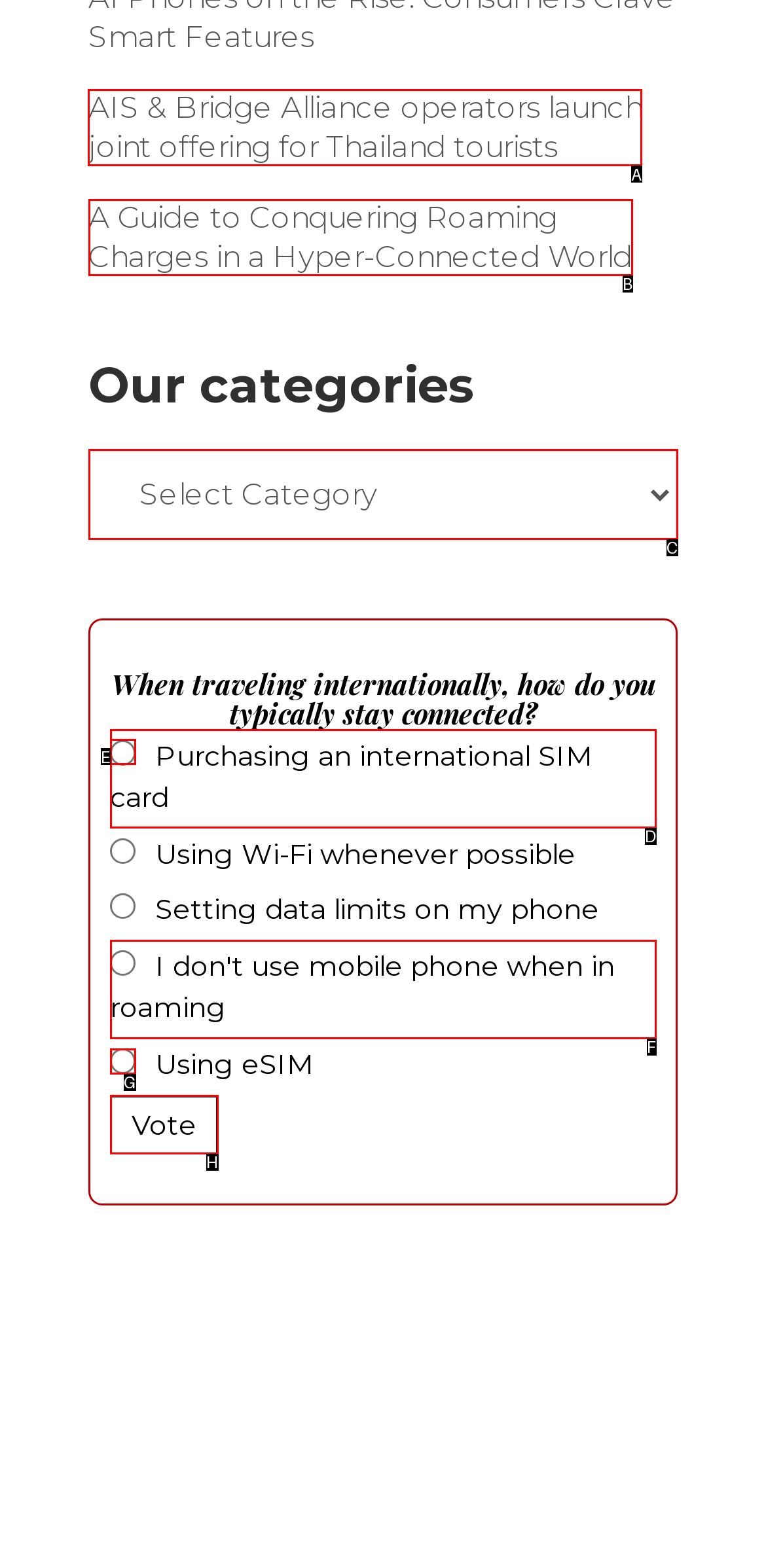Select the UI element that should be clicked to execute the following task: Click on the link about AIS & Bridge Alliance operators
Provide the letter of the correct choice from the given options.

A